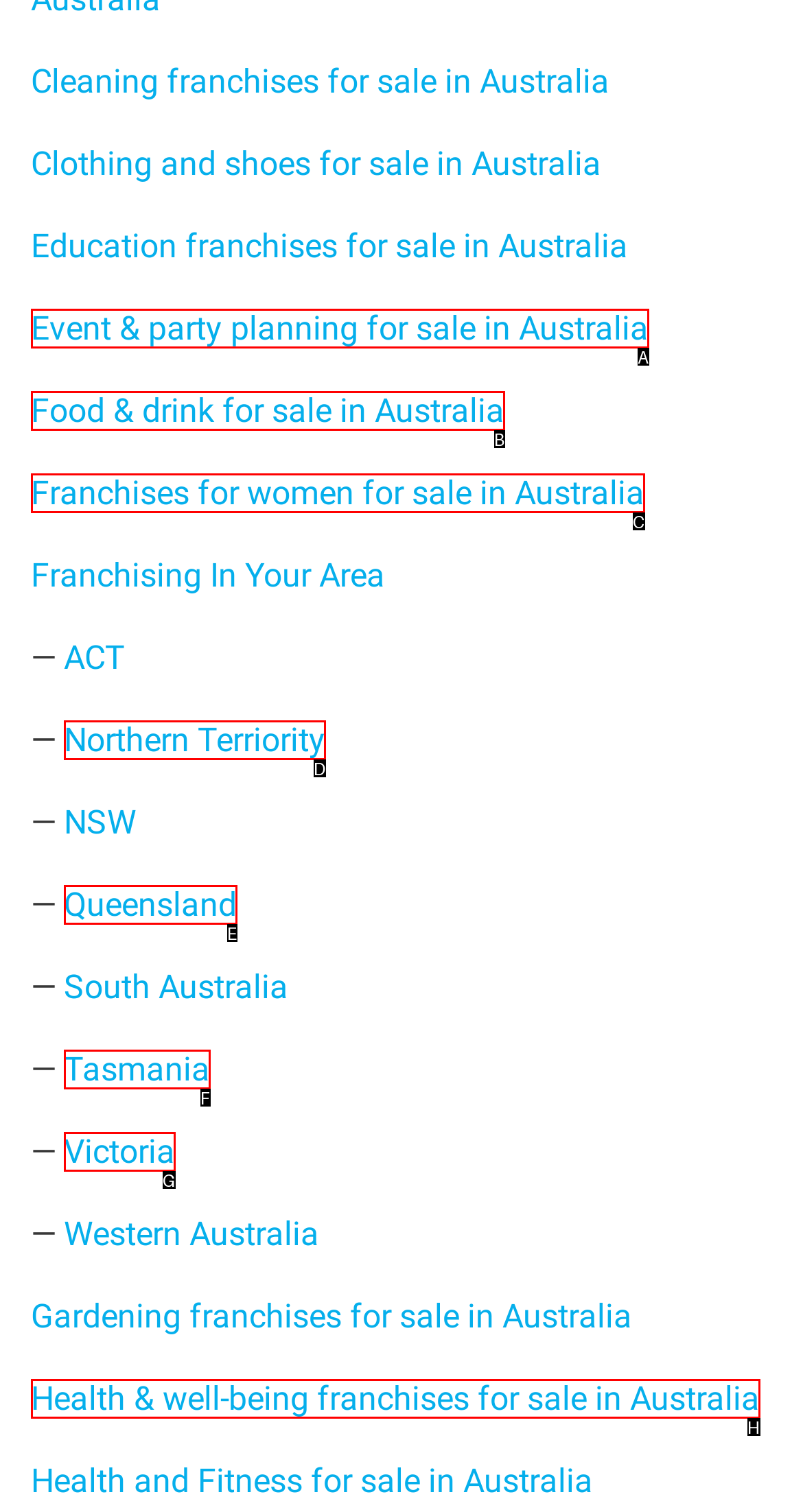From the given choices, identify the element that matches: Tasmania
Answer with the letter of the selected option.

F